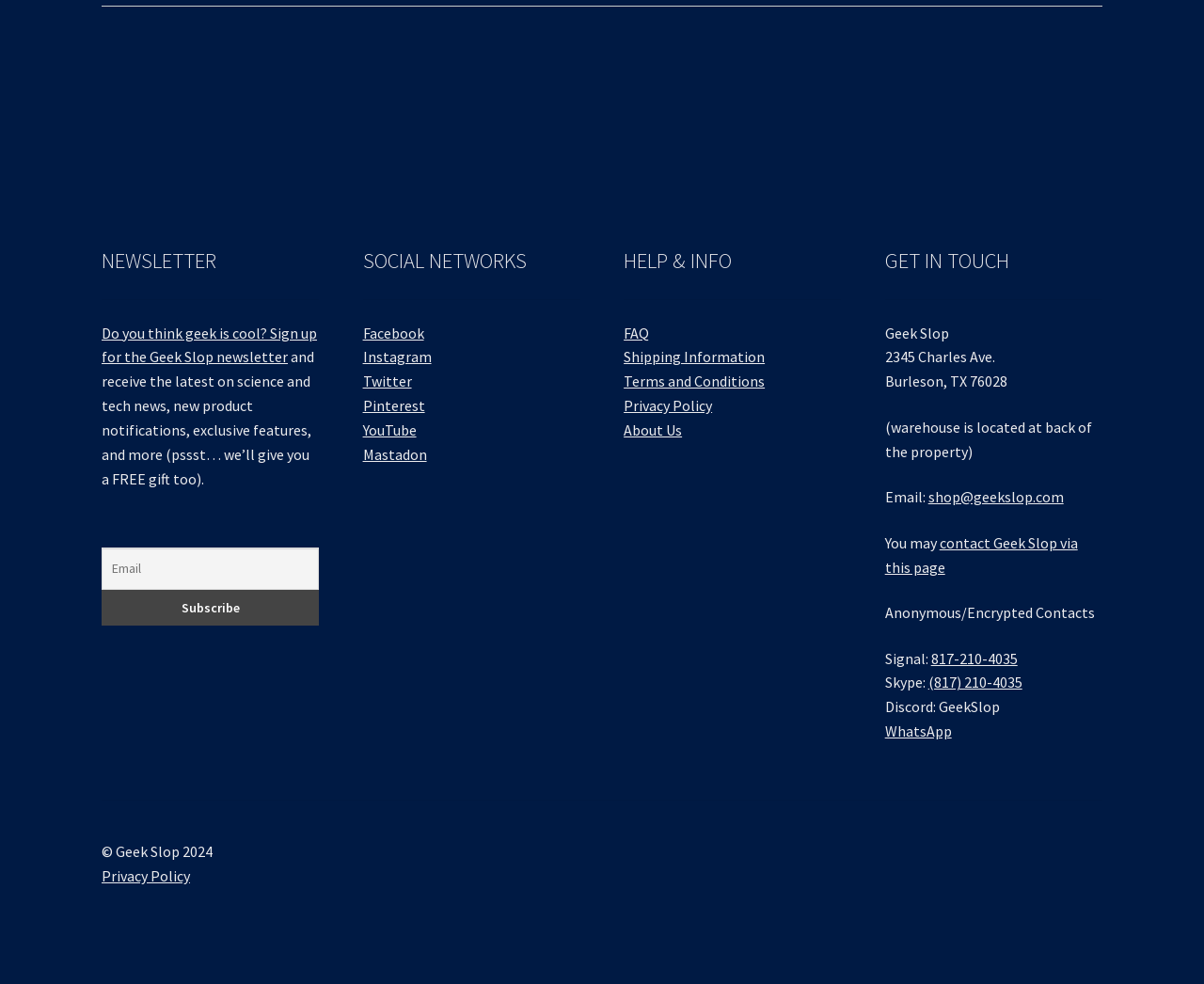What is the purpose of the newsletter?
Refer to the screenshot and respond with a concise word or phrase.

To receive latest news and updates